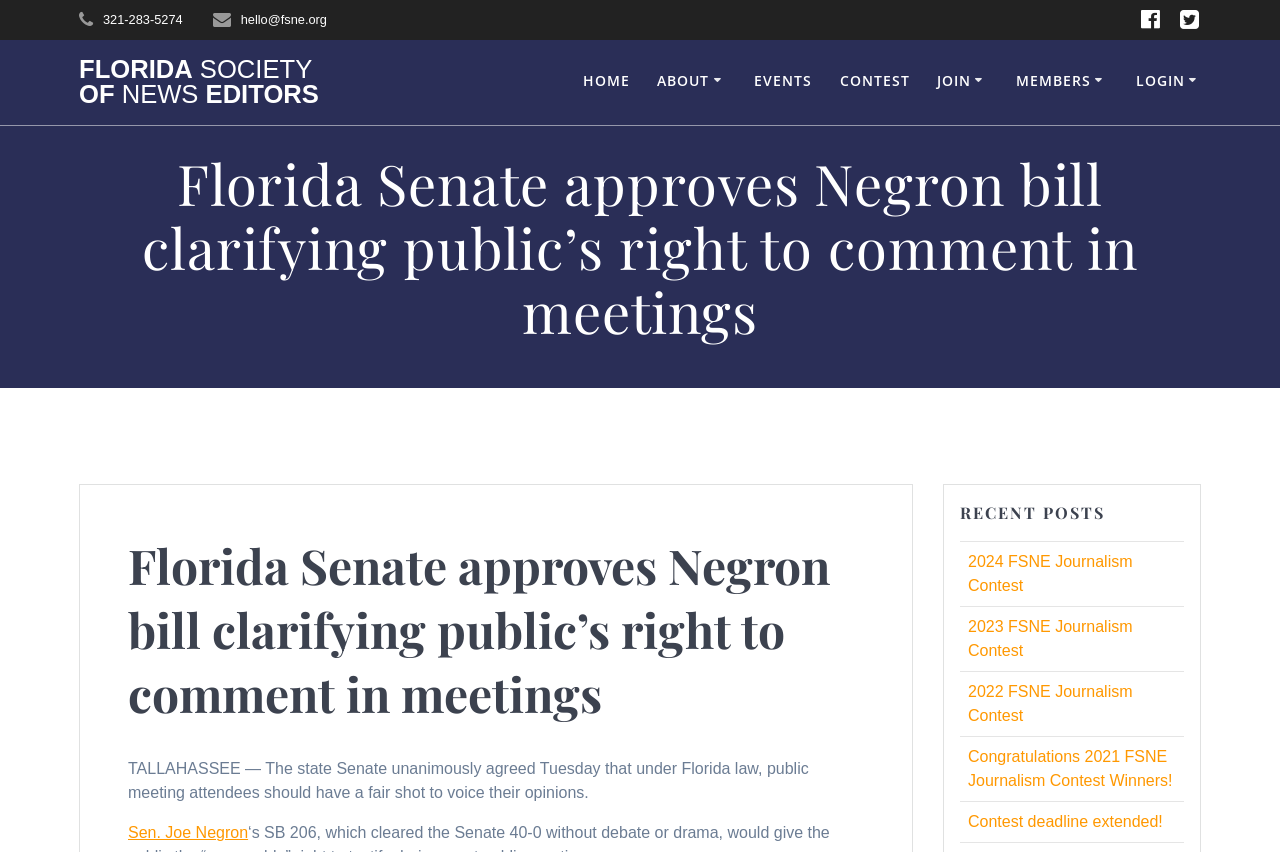Please find the bounding box coordinates of the section that needs to be clicked to achieve this instruction: "Send an email".

[0.188, 0.014, 0.255, 0.032]